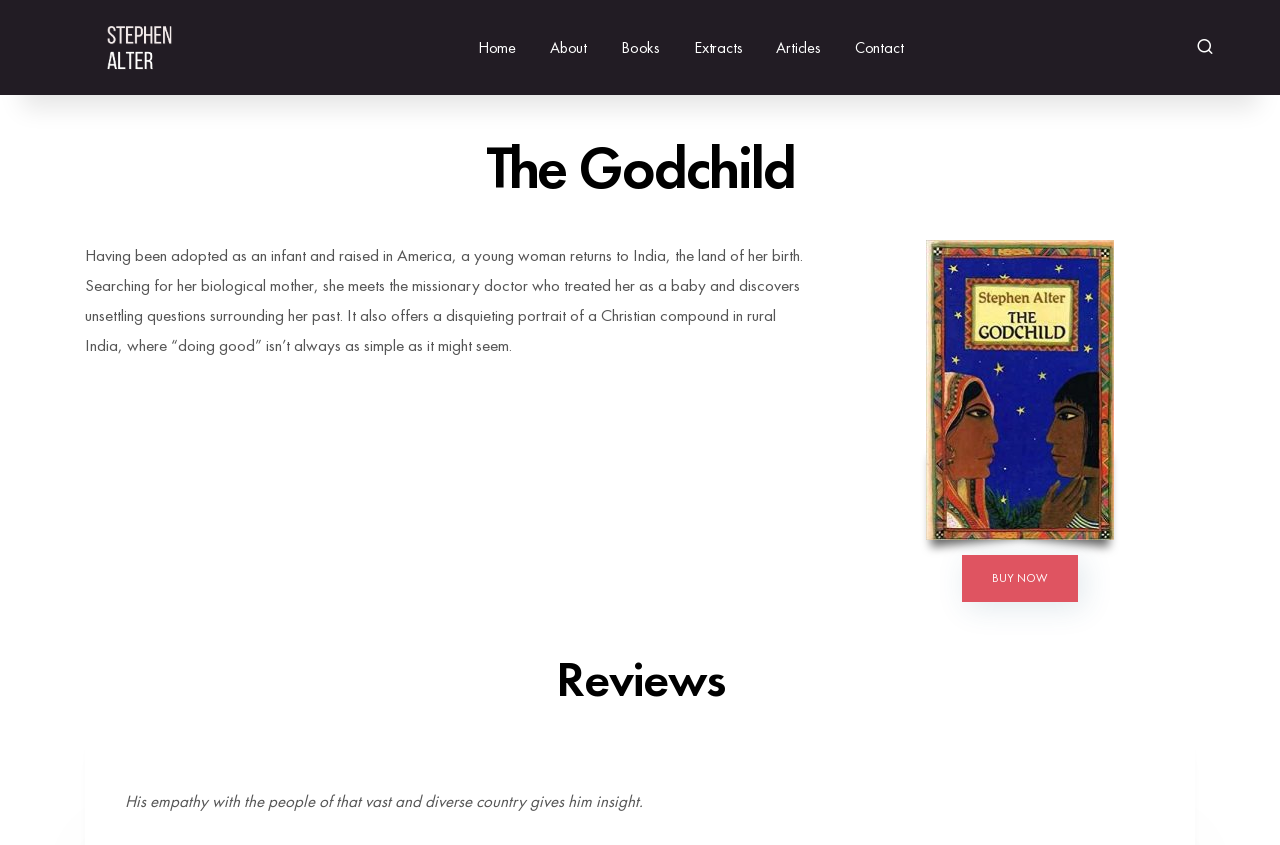Identify the bounding box coordinates for the UI element described as: "Support Team". The coordinates should be provided as four floats between 0 and 1: [left, top, right, bottom].

None